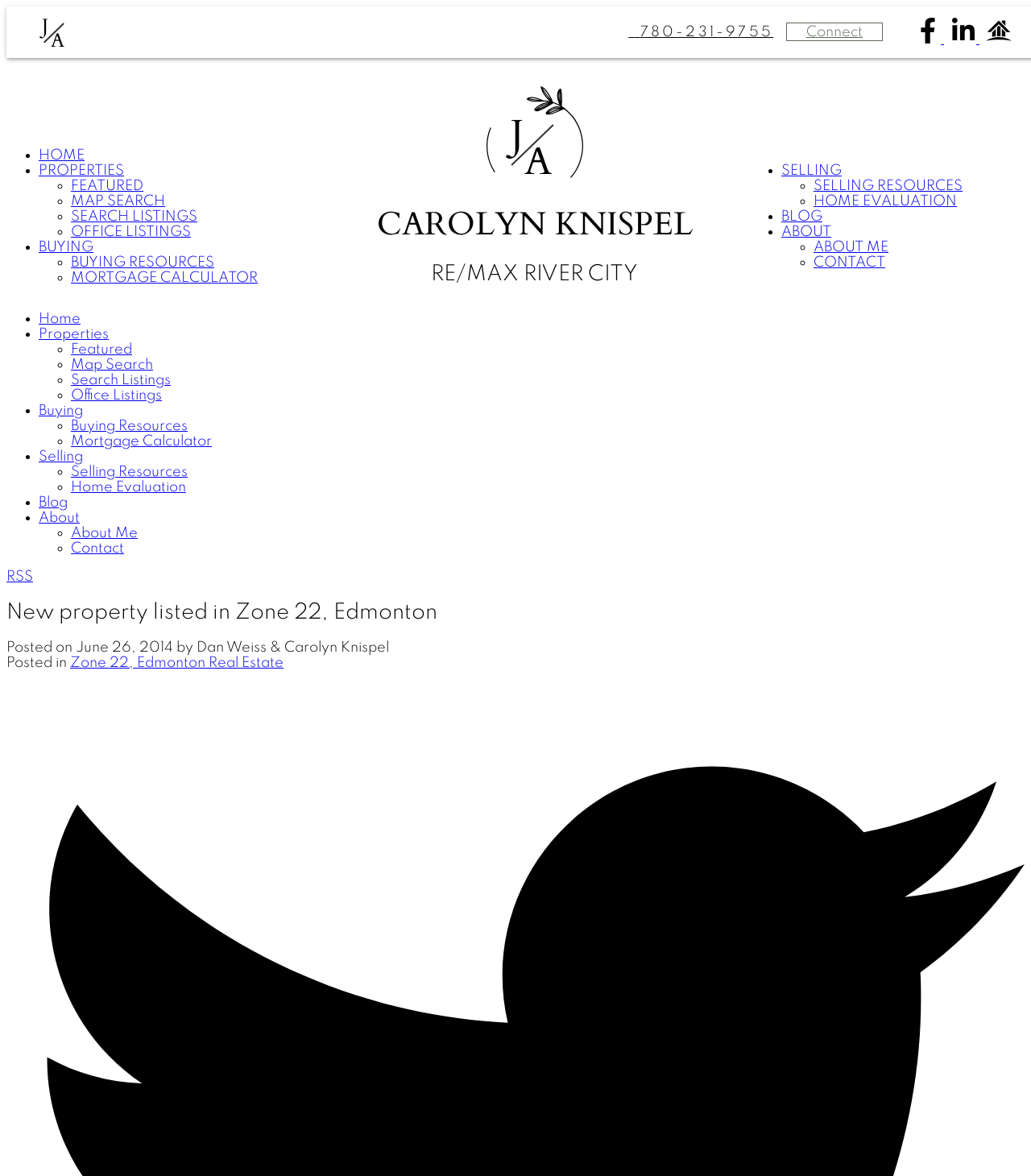Please locate the clickable area by providing the bounding box coordinates to follow this instruction: "Click the Zone 22, Edmonton Real Estate link".

[0.068, 0.557, 0.275, 0.57]